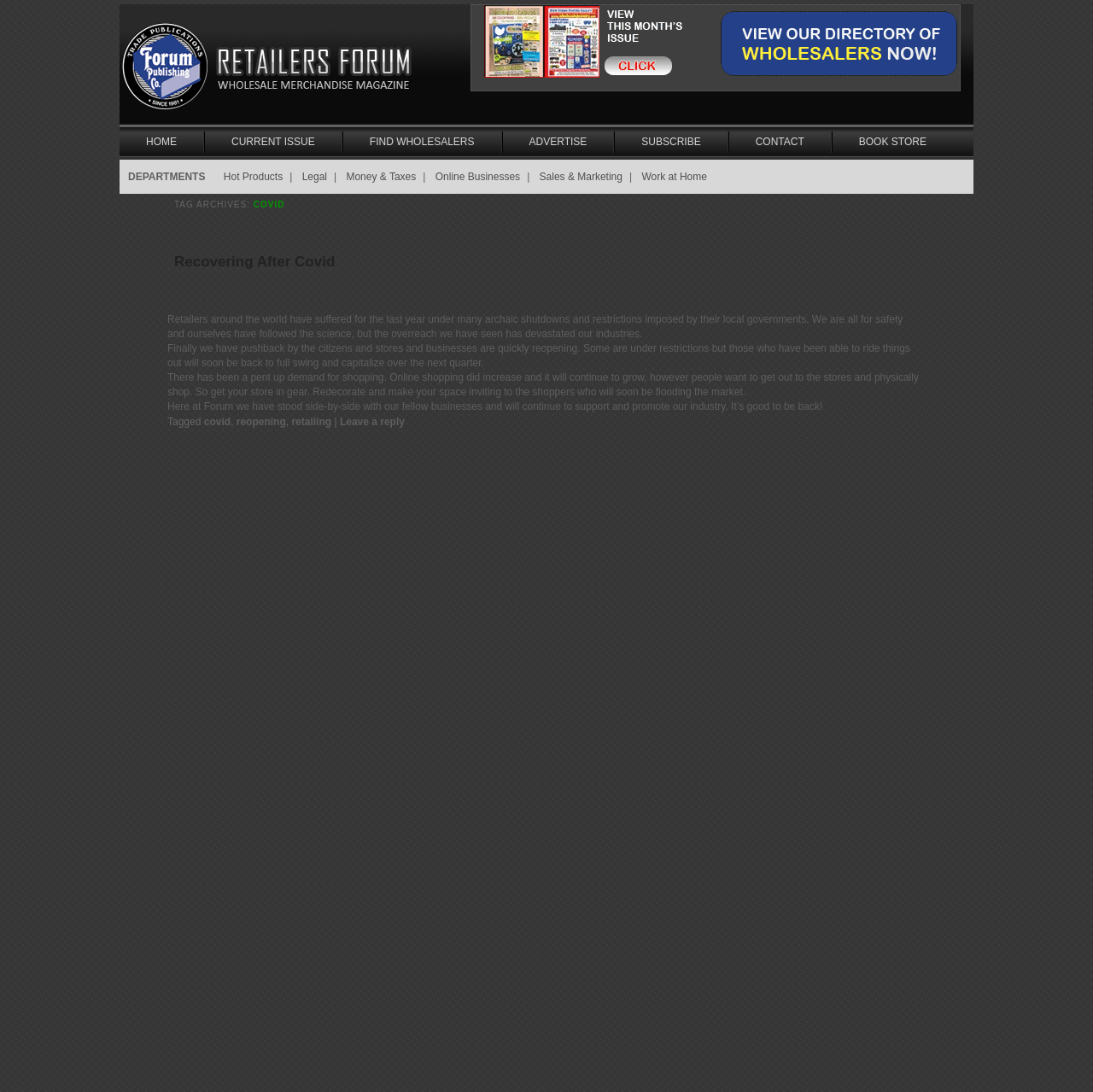Generate the title text from the webpage.

TAG ARCHIVES: COVID